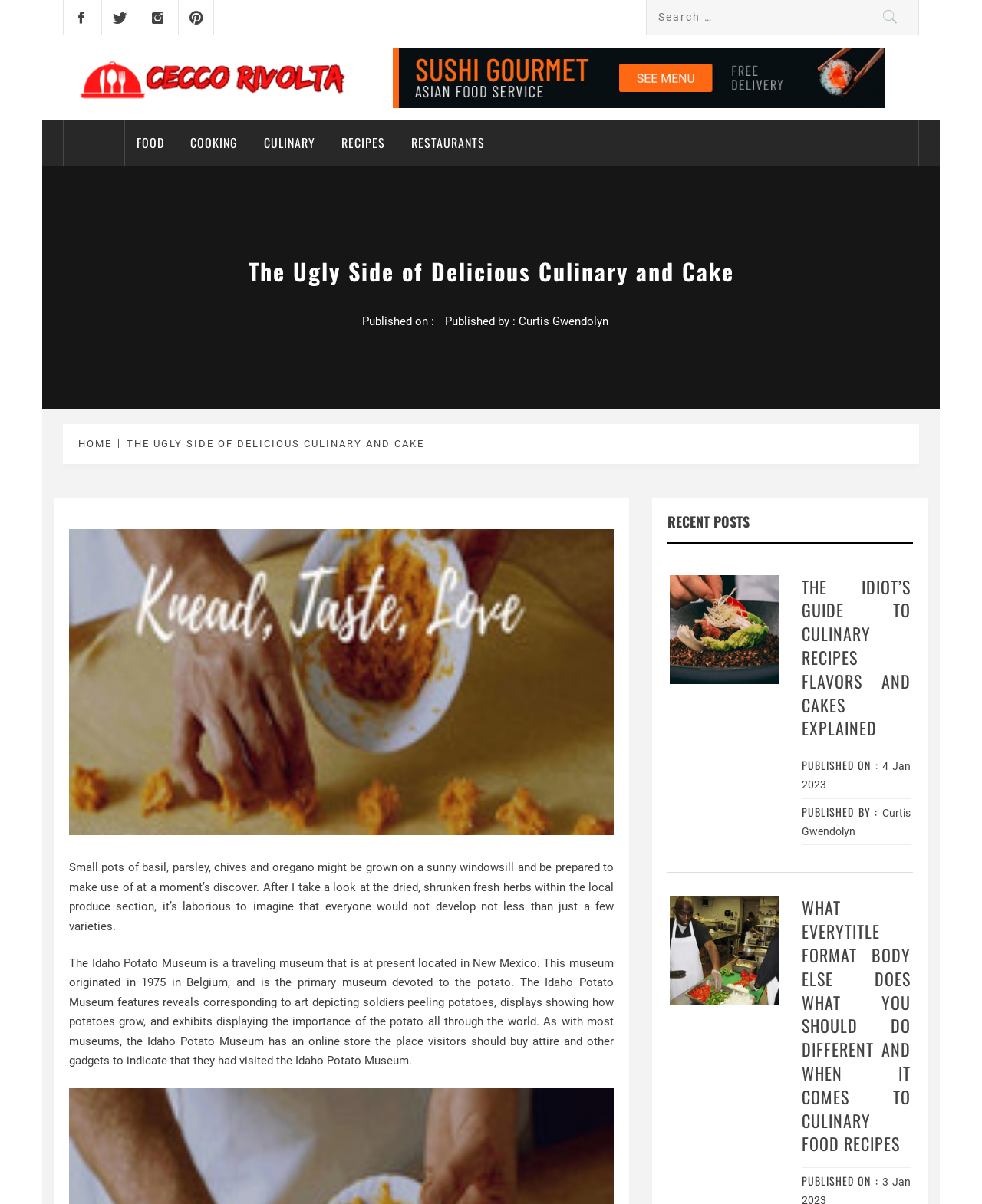Reply to the question below using a single word or brief phrase:
What is the topic of the article below the heading 'RECENT POSTS'?

Culinary Recipes